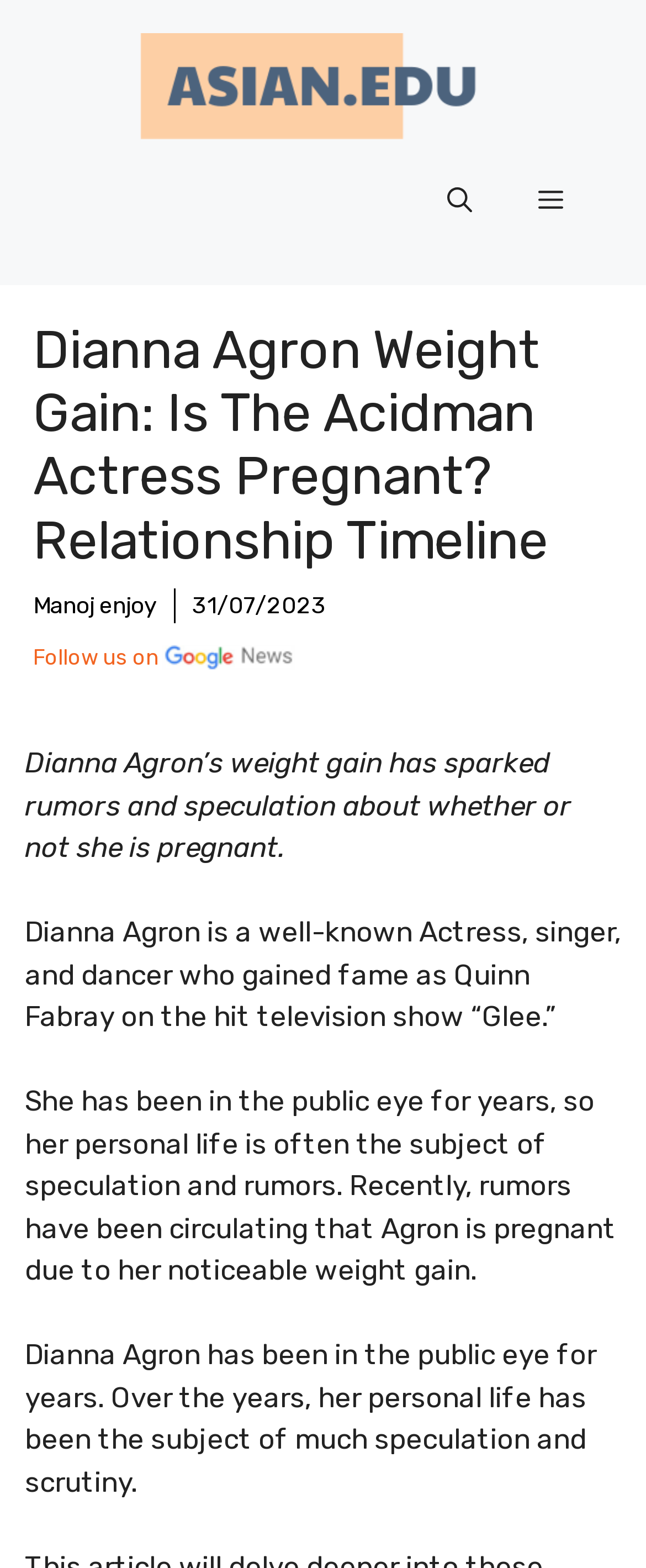Find and extract the text of the primary heading on the webpage.

Dianna Agron Weight Gain: Is The Acidman Actress Pregnant? Relationship Timeline